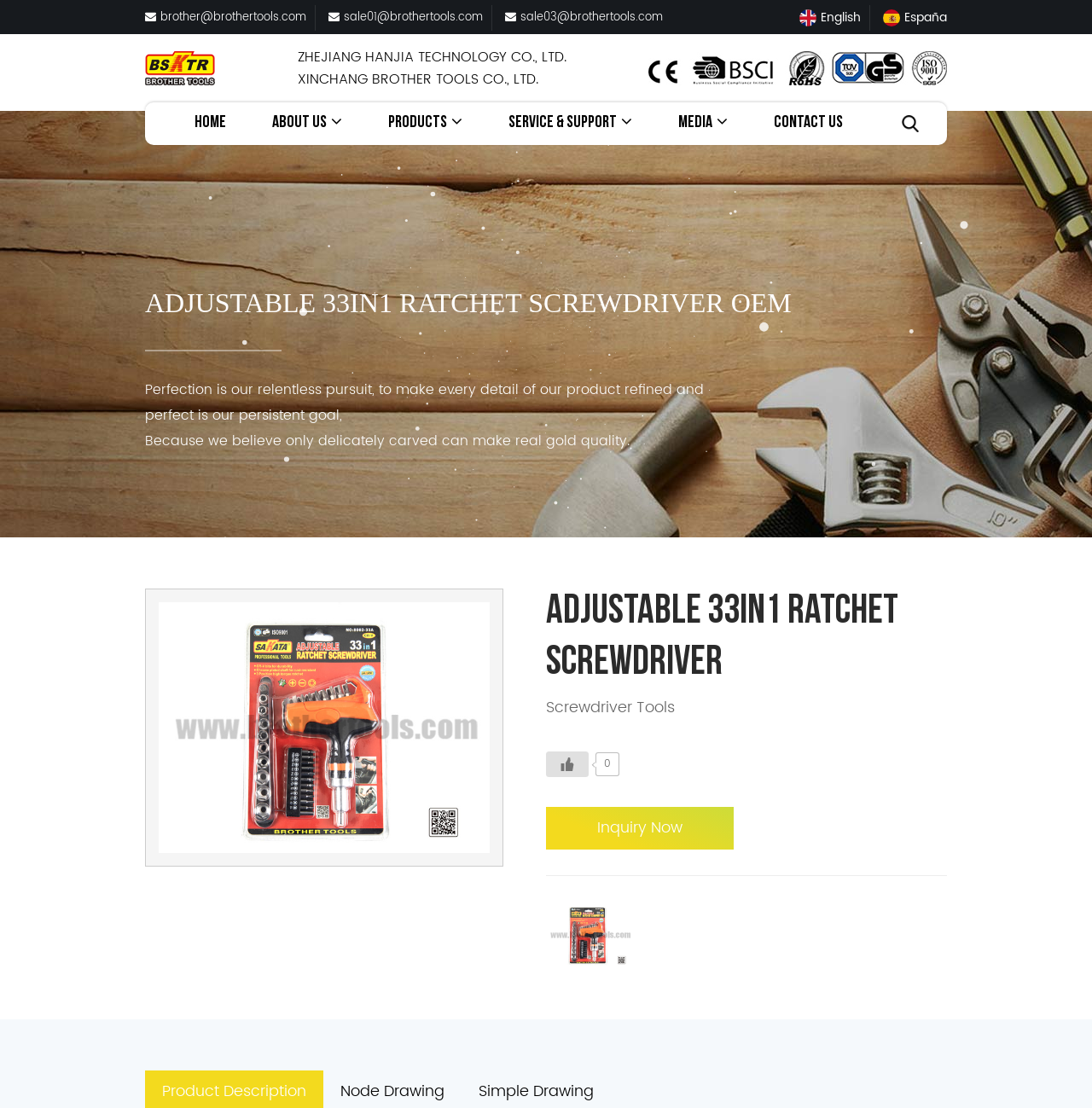Identify the coordinates of the bounding box for the element described below: "About Us". Return the coordinates as four float numbers between 0 and 1: [left, top, right, bottom].

[0.249, 0.092, 0.313, 0.131]